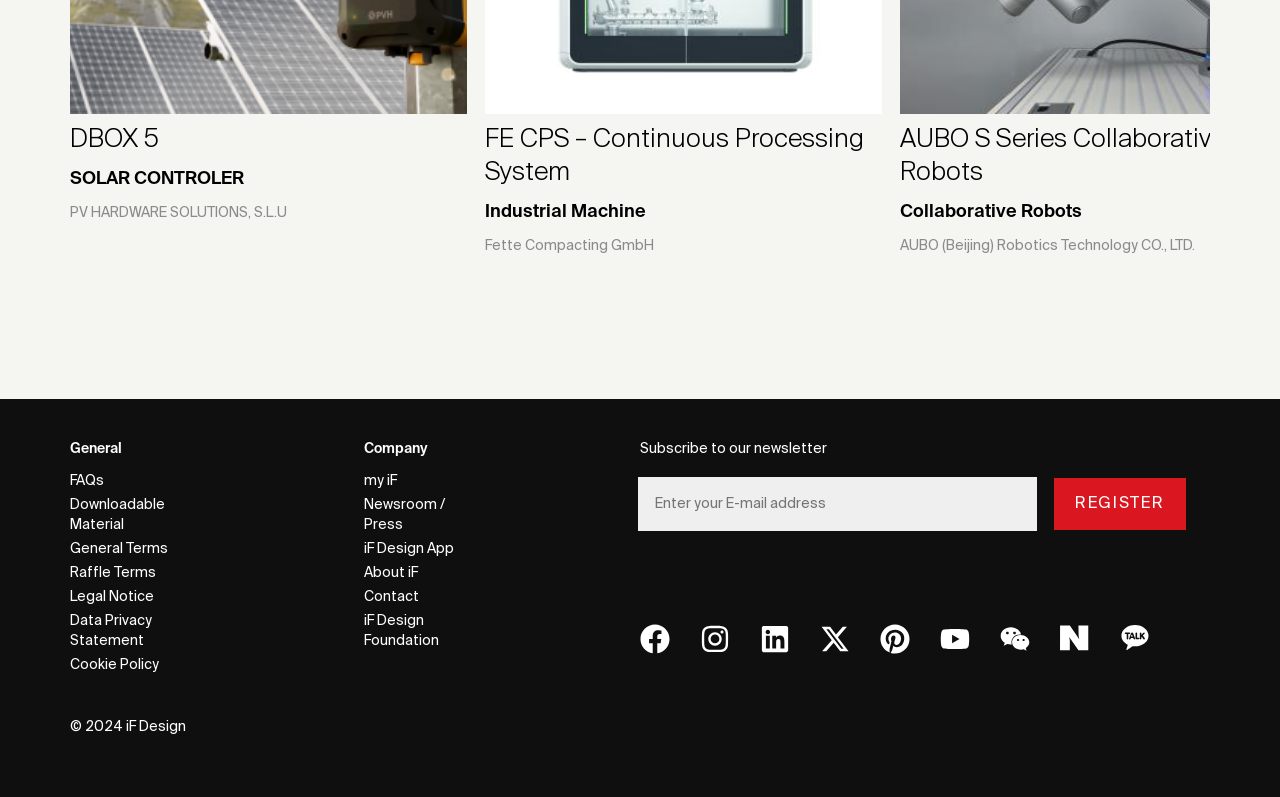What is the purpose of the textbox in the webpage?
From the image, respond using a single word or phrase.

Enter E-mail address